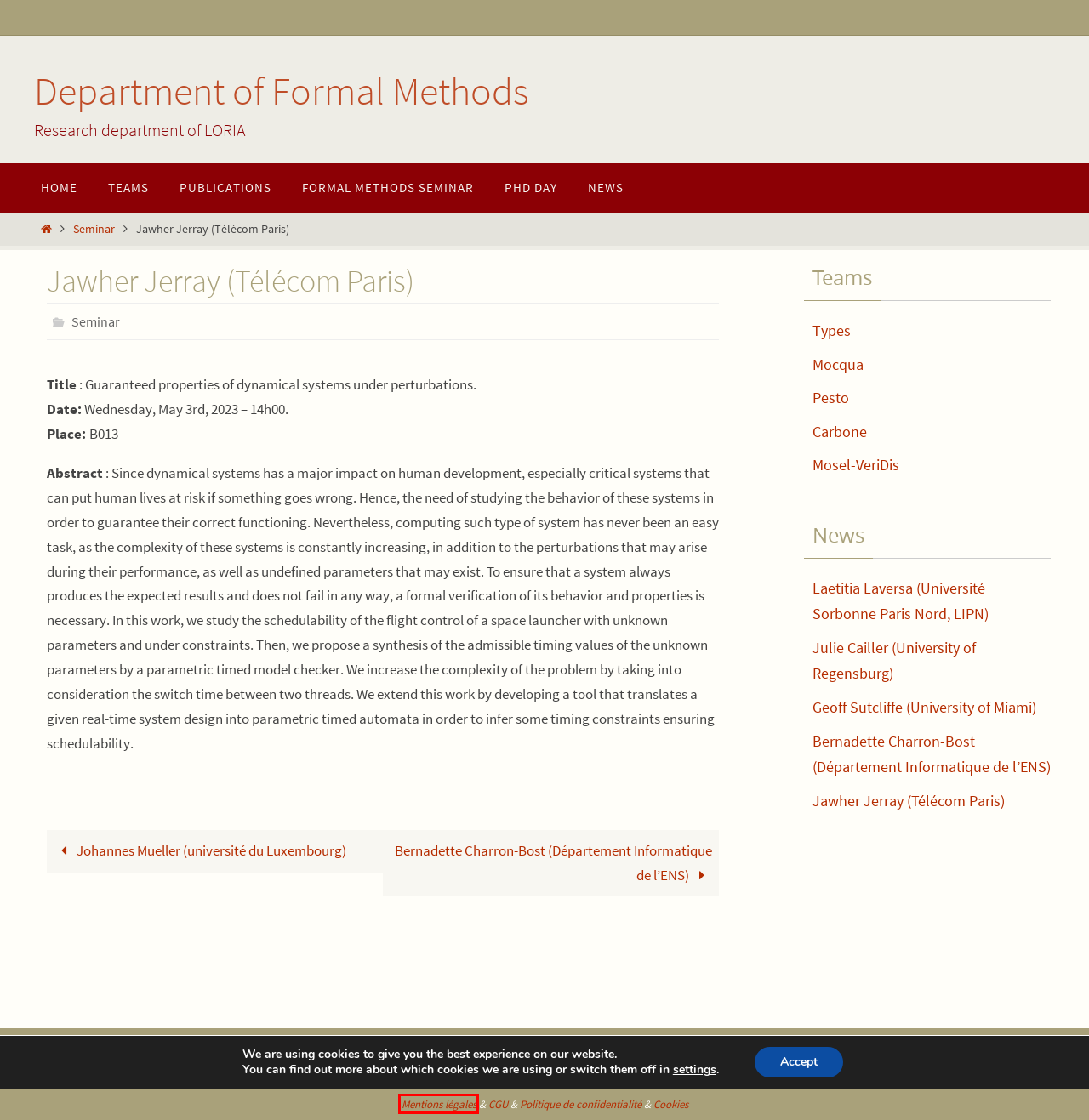You are presented with a screenshot of a webpage that includes a red bounding box around an element. Determine which webpage description best matches the page that results from clicking the element within the red bounding box. Here are the candidates:
A. Mentions Légales
B. Johannes Mueller (université du Luxembourg) – Department of Formal Methods
C. Formal Methods Seminar – Department of Formal Methods
D. Teams – Department of Formal Methods
E. Seminar – Department of Formal Methods
F. Politique de confidentialité – Mentions Légales
G. Laetitia Laversa (Université Sorbonne Paris Nord, LIPN) – Department of Formal Methods
H. Bernadette Charron-Bost (Département Informatique de l’ENS) – Department of Formal Methods

A